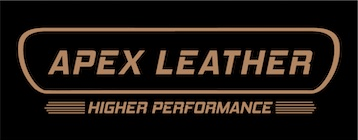Use a single word or phrase to answer the question: What does the tagline 'HIGHER PERFORMANCE' suggest?

Commitment to superior quality